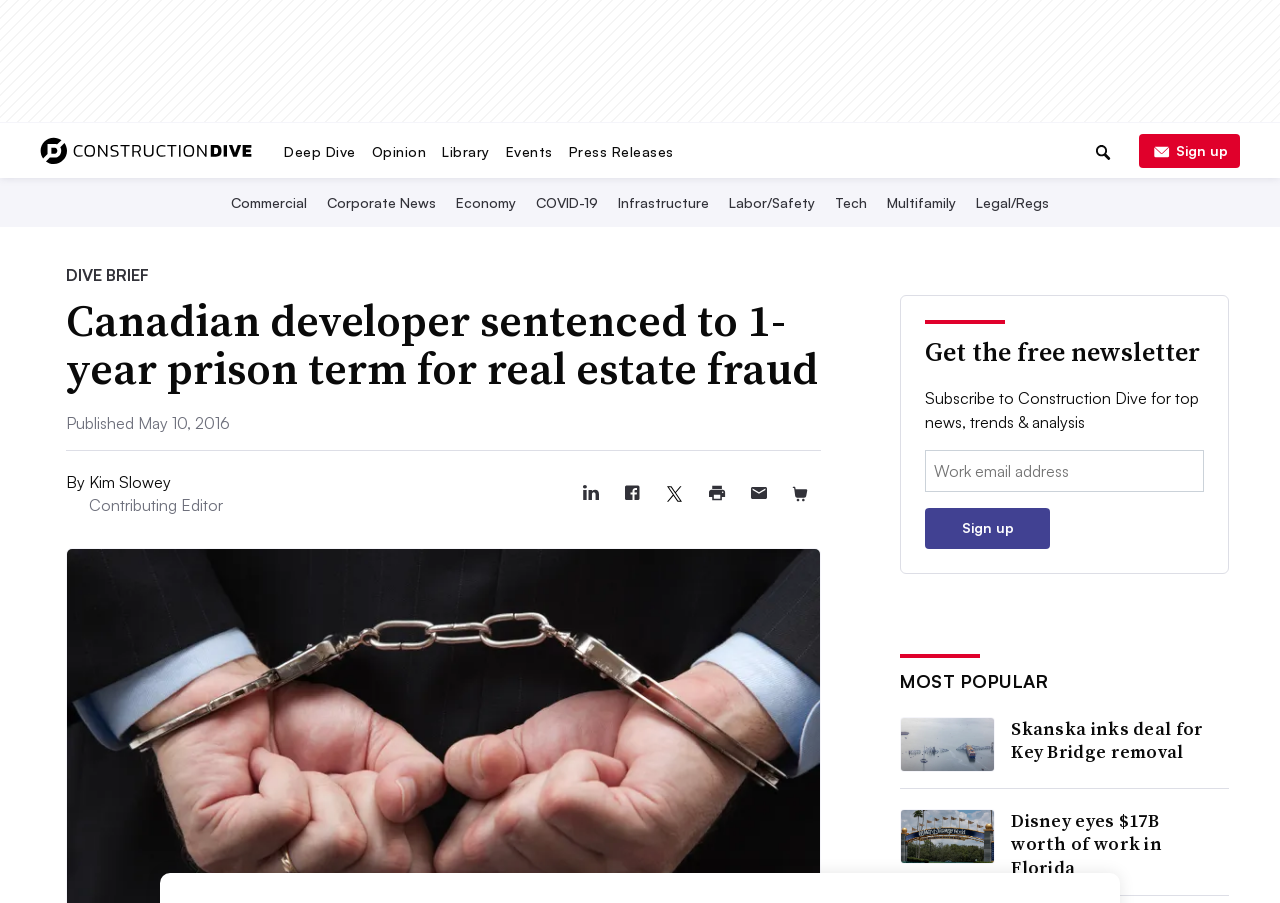Could you locate the bounding box coordinates for the section that should be clicked to accomplish this task: "Search for construction news".

[0.363, 0.136, 0.609, 0.177]